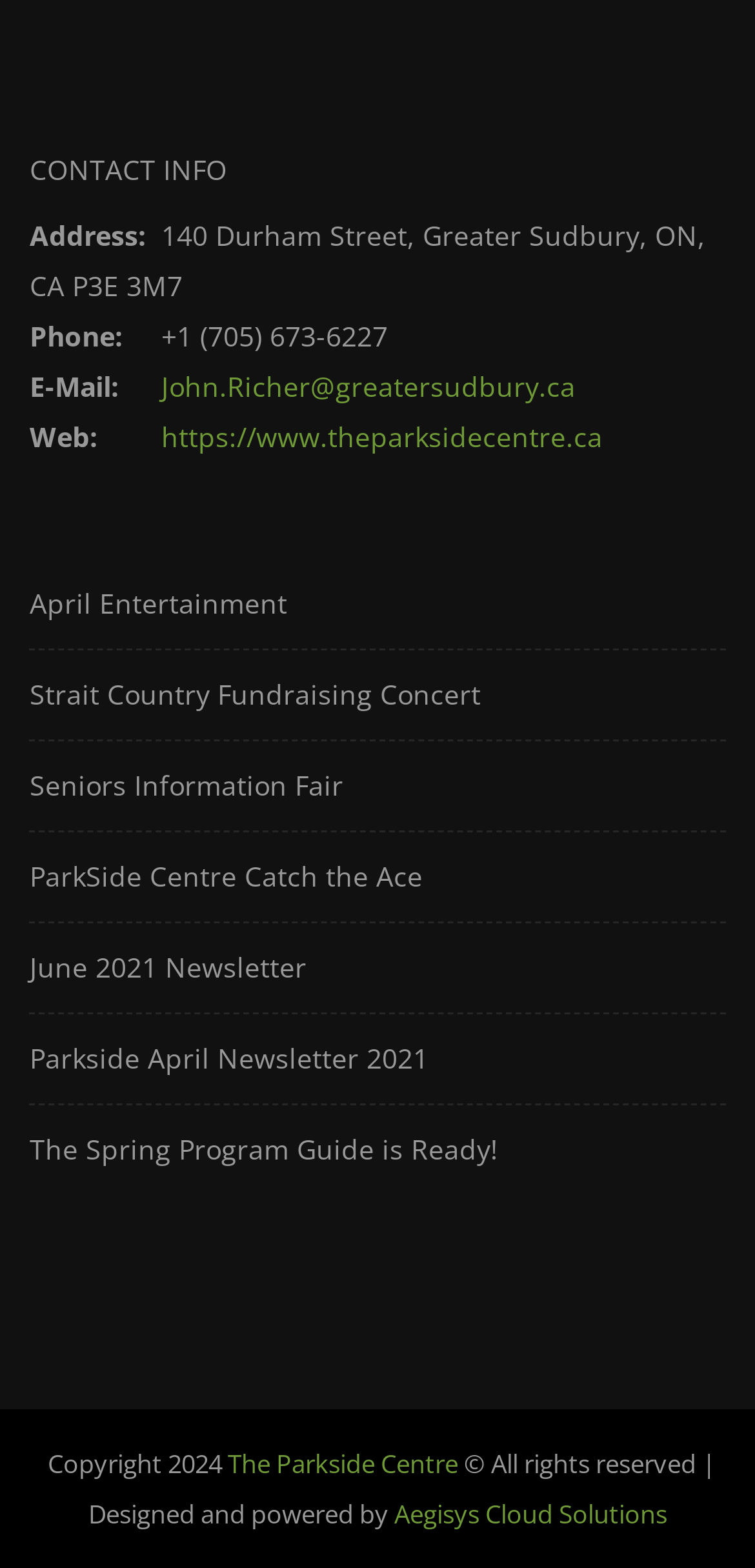Please provide the bounding box coordinates for the element that needs to be clicked to perform the instruction: "visit Aegisys Cloud Solutions". The coordinates must consist of four float numbers between 0 and 1, formatted as [left, top, right, bottom].

[0.522, 0.955, 0.883, 0.977]